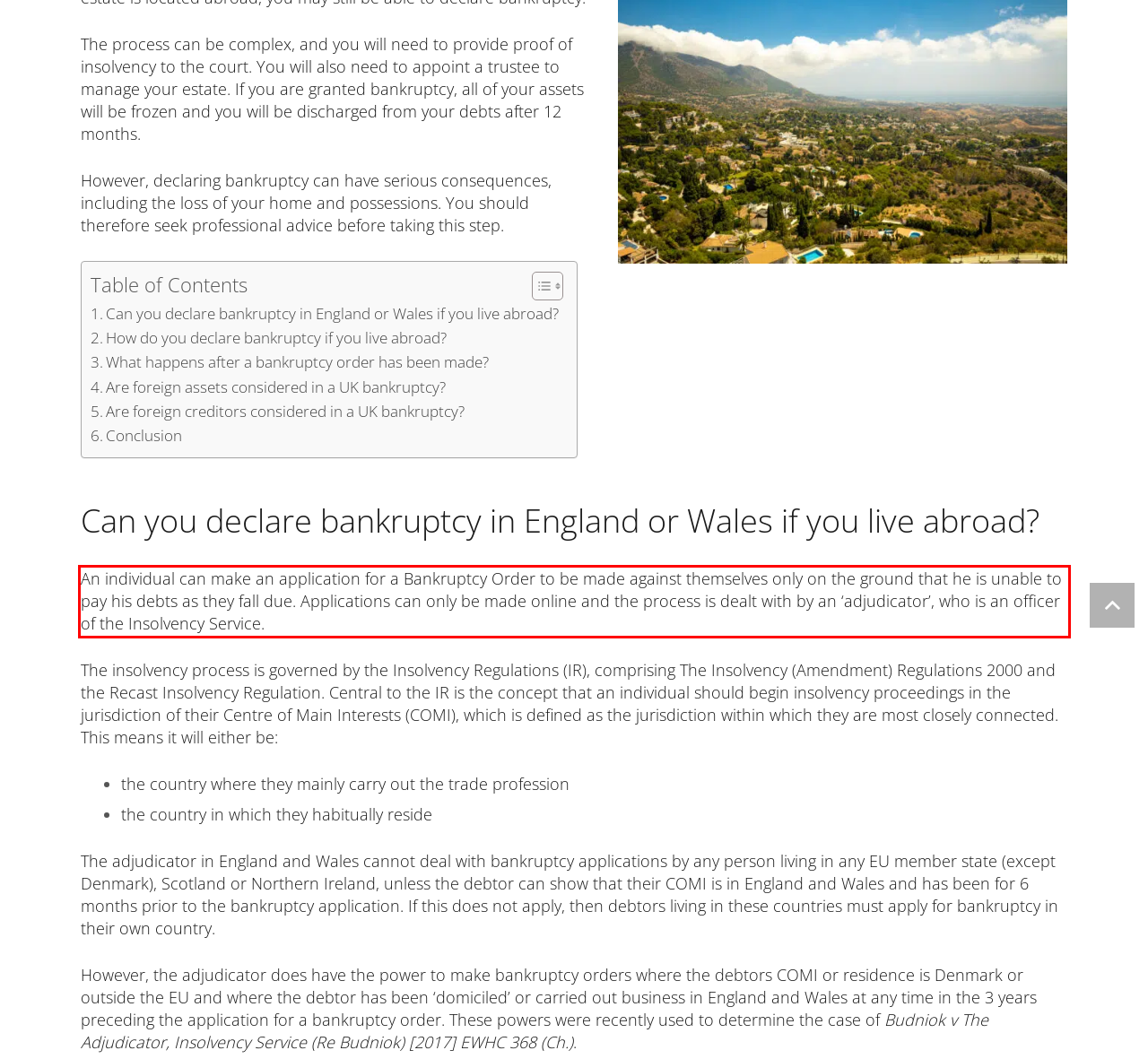Locate the red bounding box in the provided webpage screenshot and use OCR to determine the text content inside it.

An individual can make an application for a Bankruptcy Order to be made against themselves only on the ground that he is unable to pay his debts as they fall due. Applications can only be made online and the process is dealt with by an ‘adjudicator’, who is an officer of the Insolvency Service.